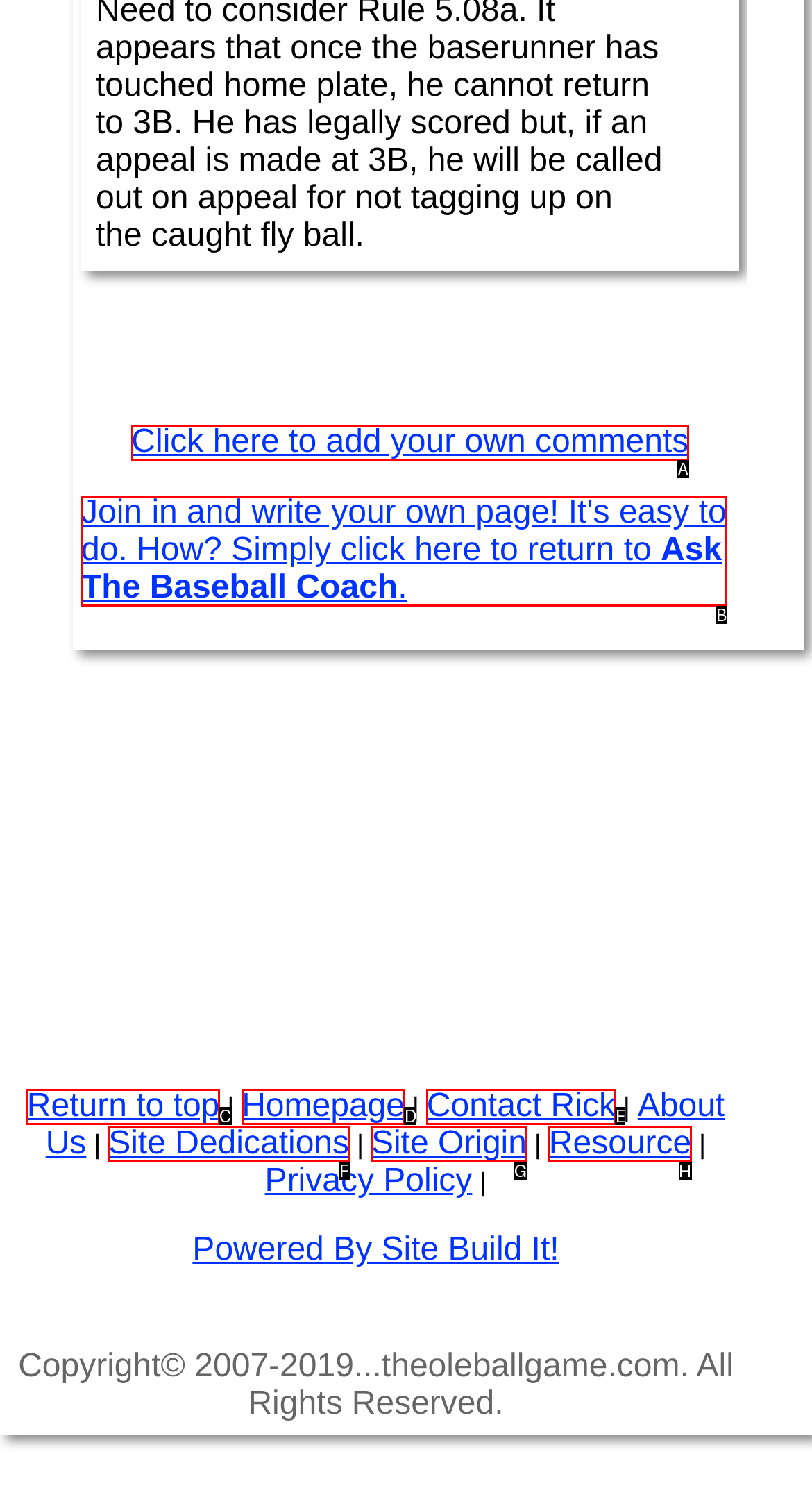Tell me which one HTML element best matches the description: Homepage Answer with the option's letter from the given choices directly.

D